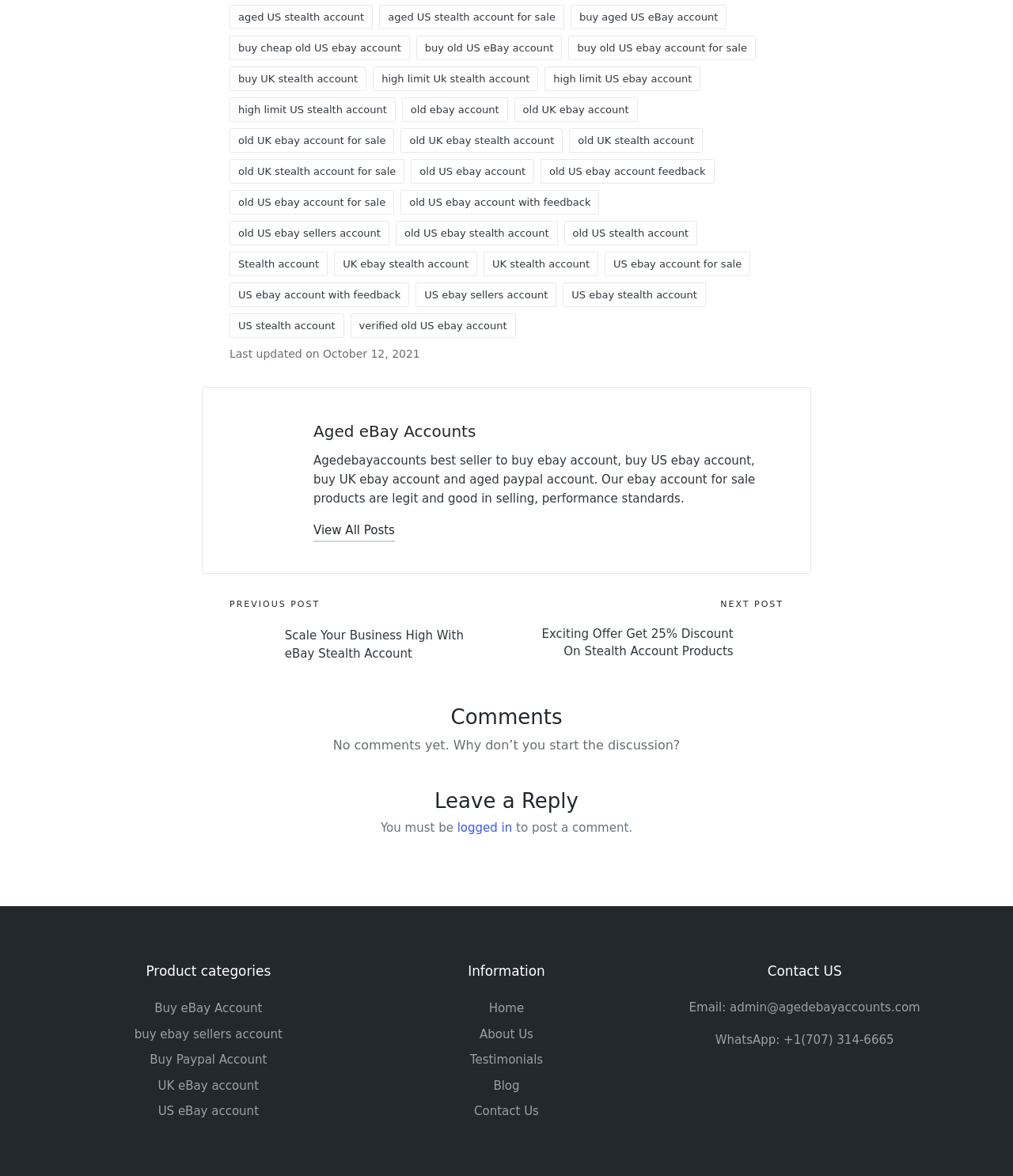Locate the bounding box coordinates of the element that should be clicked to fulfill the instruction: "View all posts".

[0.309, 0.442, 0.39, 0.46]